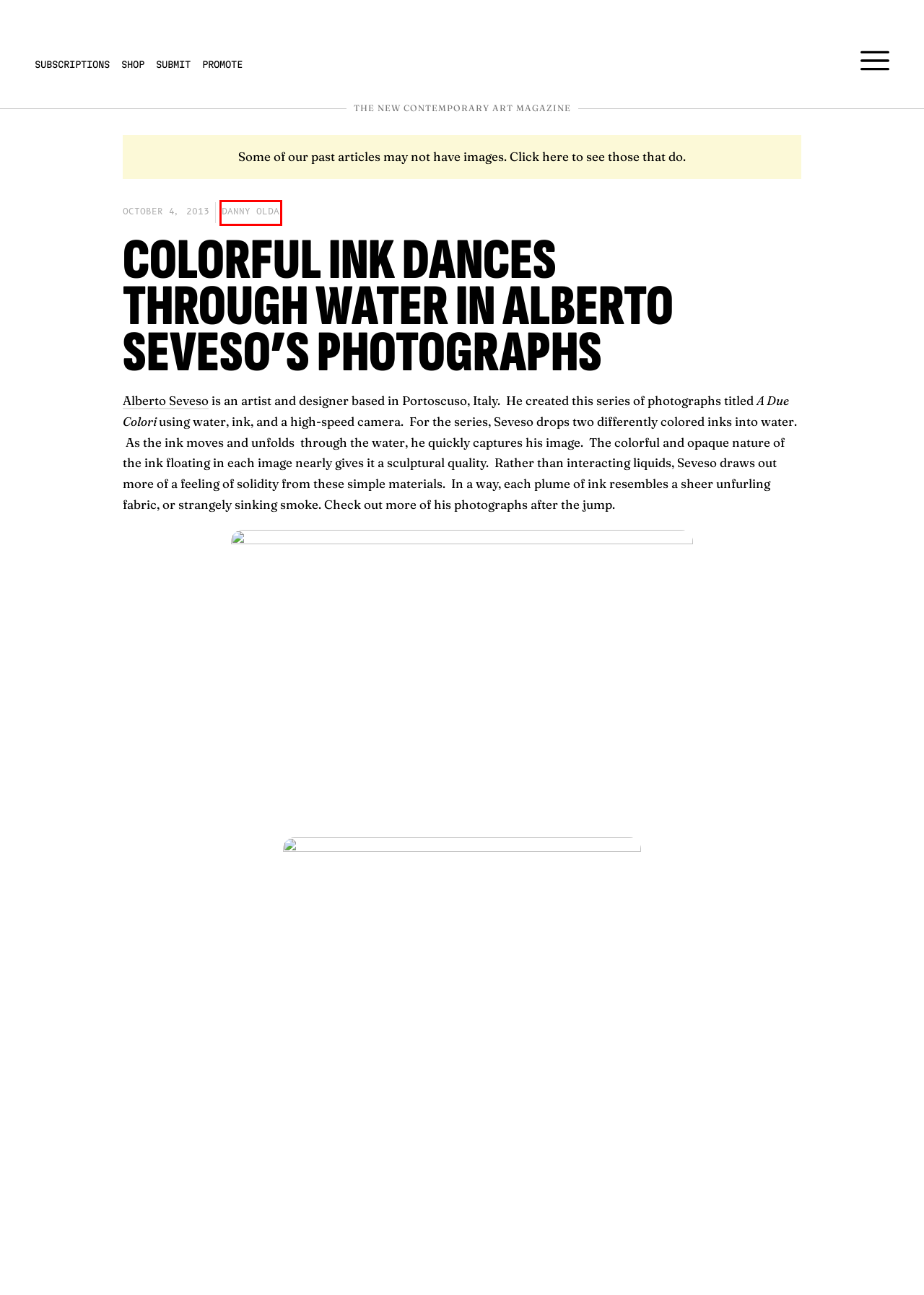You have a screenshot showing a webpage with a red bounding box highlighting an element. Choose the webpage description that best fits the new webpage after clicking the highlighted element. The descriptions are:
A. Gallery Nucleus - Hi-Fructose Magazine
B. arch enemy arts - Hi-Fructose Magazine
C. Submit - Hi-Fructose Magazine
D. Danny Olda - Hi-Fructose Magazine
E. Has Images - Hi-Fructose Magazine
F. HF Visits: Coleccion SOLO in Spain - Hi-Fructose Magazine
G. Beware “The Five Poisons”! - Hi-Fructose Magazine
H. Promote - Hi-Fructose Magazine

D